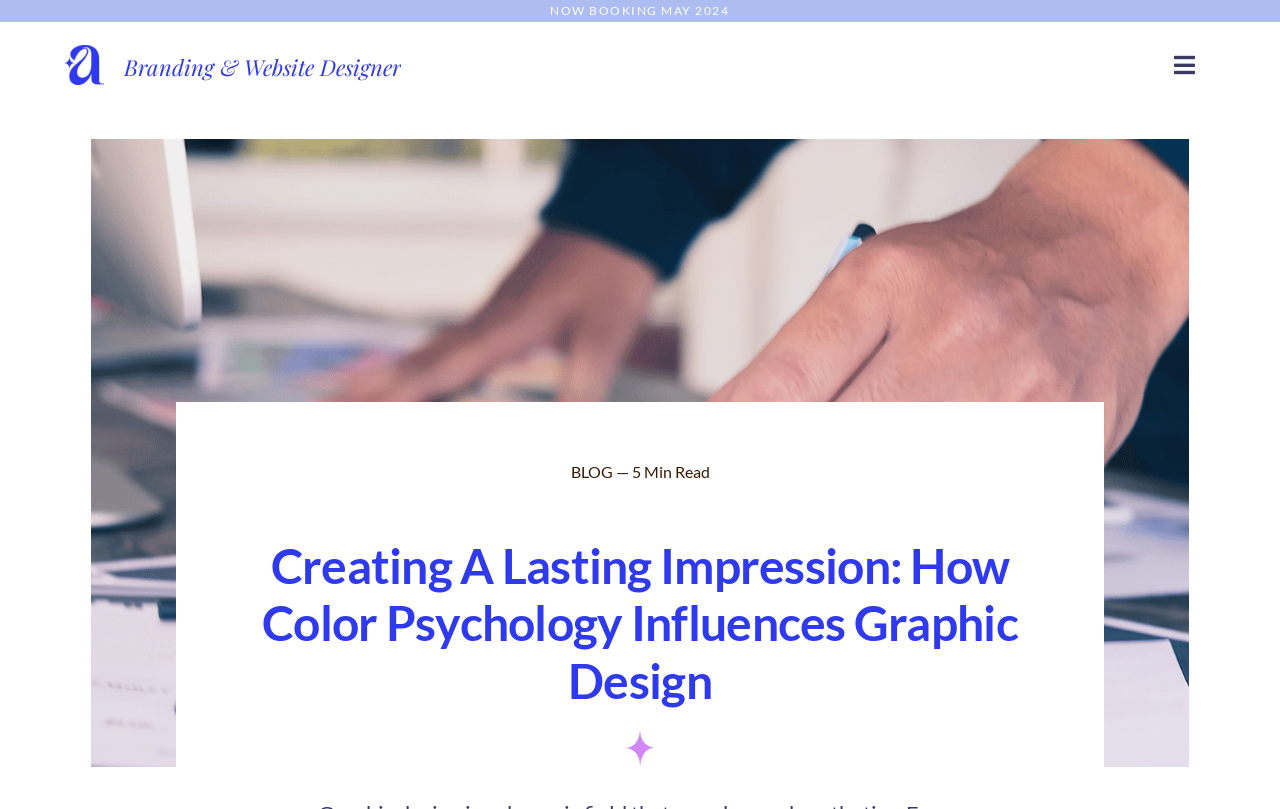Based on the element description About, identify the bounding box coordinates for the UI element. The coordinates should be in the format (top-left x, top-left y, bottom-right x, bottom-right y) and within the 0 to 1 range.

[0.0, 0.189, 1.0, 0.242]